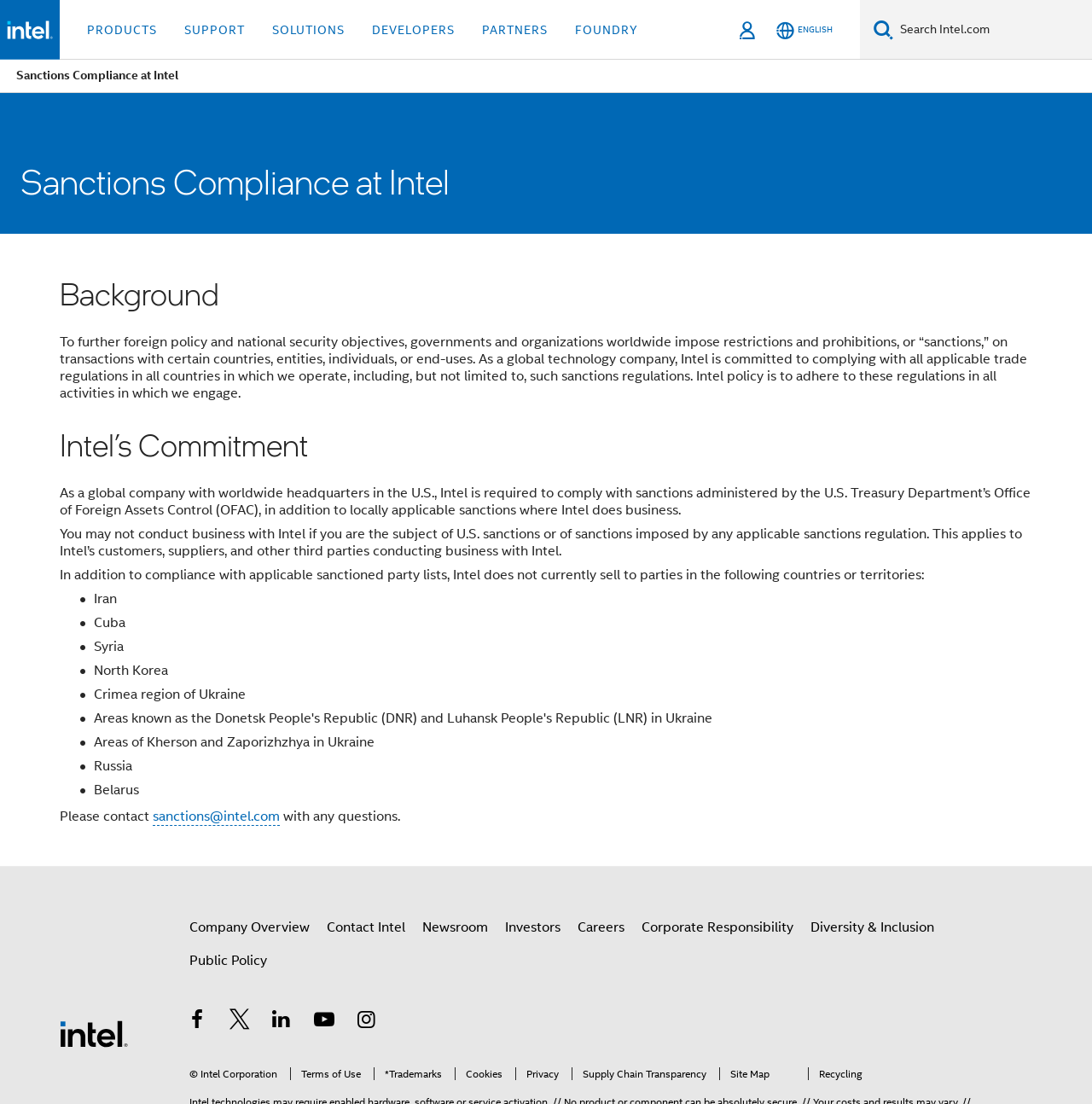Find the bounding box of the UI element described as follows: "Company Overview".

[0.173, 0.826, 0.284, 0.854]